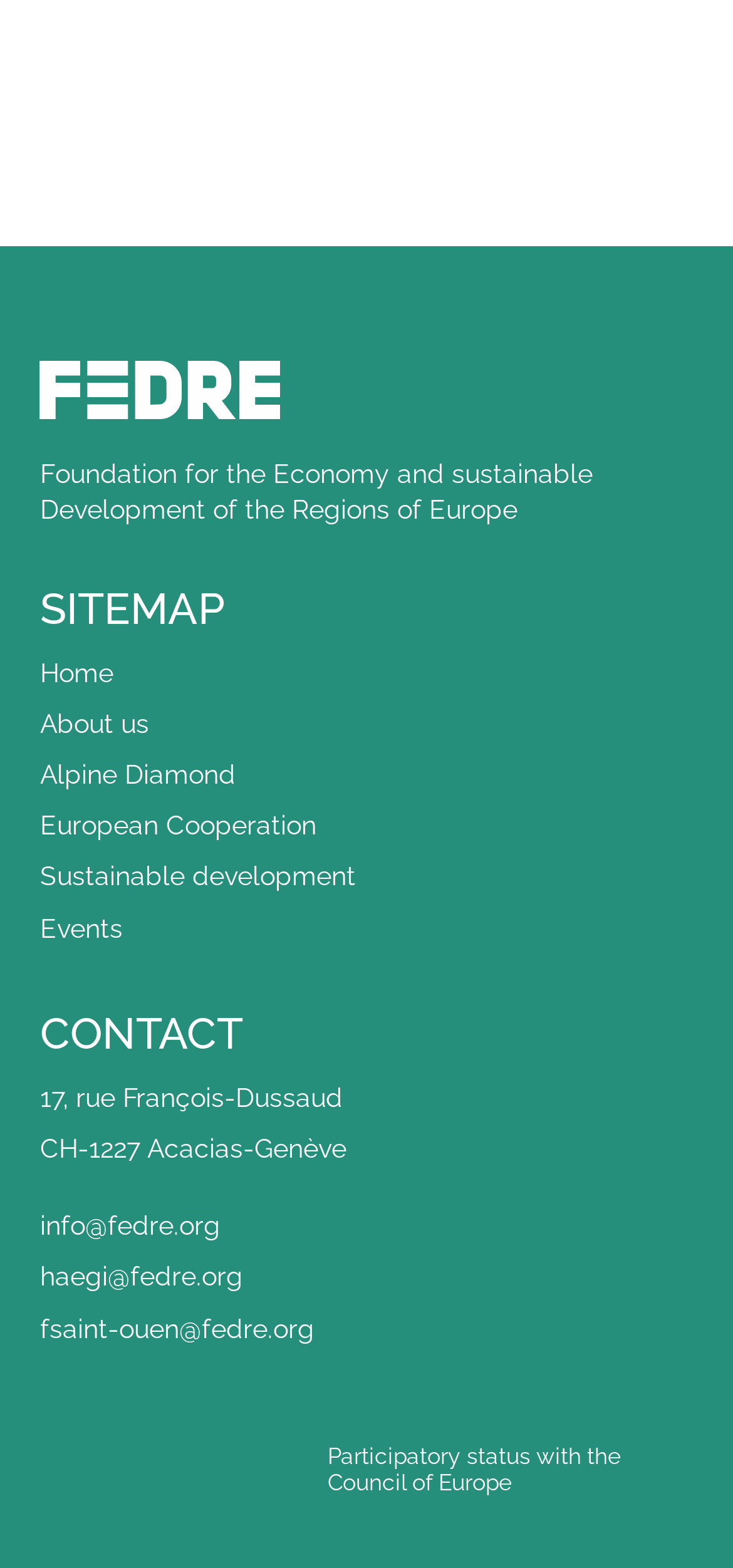Find the bounding box of the UI element described as: "title="Partager sur Facebook"". The bounding box coordinates should be given as four float values between 0 and 1, i.e., [left, top, right, bottom].

[0.285, 0.004, 0.428, 0.061]